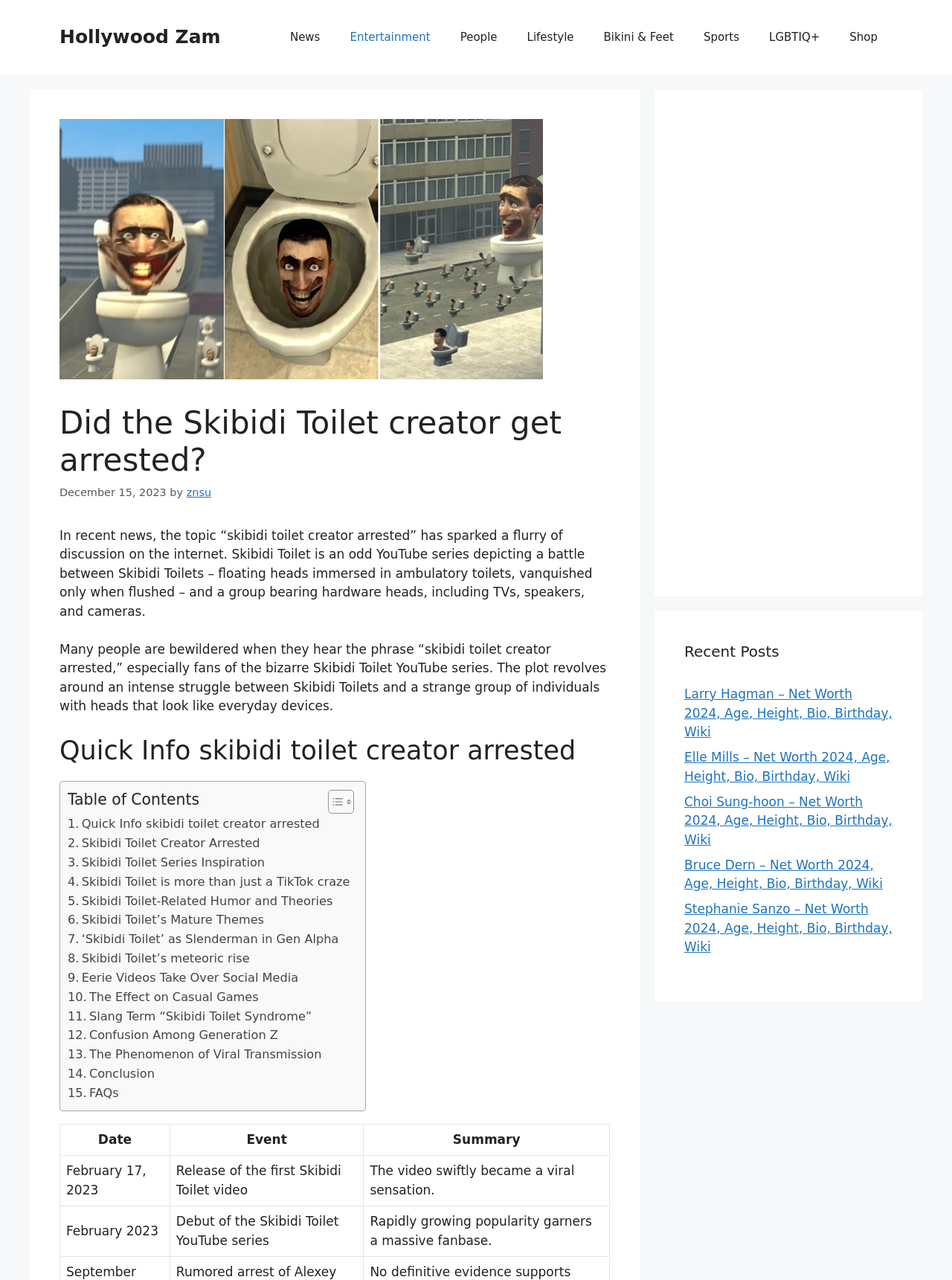Generate a comprehensive caption for the webpage you are viewing.

This webpage is about the Skibidi Toilet creator, with a focus on whether they got arrested. The page has a banner at the top with a link to the website "Hollywood Zam". Below the banner, there is a navigation menu with links to various categories such as "News", "Entertainment", "People", and more.

On the left side of the page, there is an image of the Skibidi Toilet creator. Above the image, there is a heading that reads "Did the Skibidi Toilet creator get arrested?" followed by a time stamp and the author's name. Below the image, there is a block of text that summarizes the topic of the Skibidi Toilet creator's arrest.

The main content of the page is divided into sections, with headings such as "Quick Info skibidi toilet creator arrested" and "Skibidi Toilet Series Inspiration". There is a table of contents on the left side of the page, with links to different sections of the article. The article itself is a lengthy piece of text that discusses the Skibidi Toilet creator's arrest, the inspiration behind the Skibidi Toilet series, and other related topics.

On the right side of the page, there are two complementary sections. The top section contains an advertisement, while the bottom section displays a list of recent posts, with links to articles about various celebrities such as Larry Hagman, Elle Mills, and Bruce Dern.

Overall, the webpage is a informative article about the Skibidi Toilet creator, with a focus on their arrest and the inspiration behind their work. The page is well-organized, with clear headings and a table of contents that makes it easy to navigate.